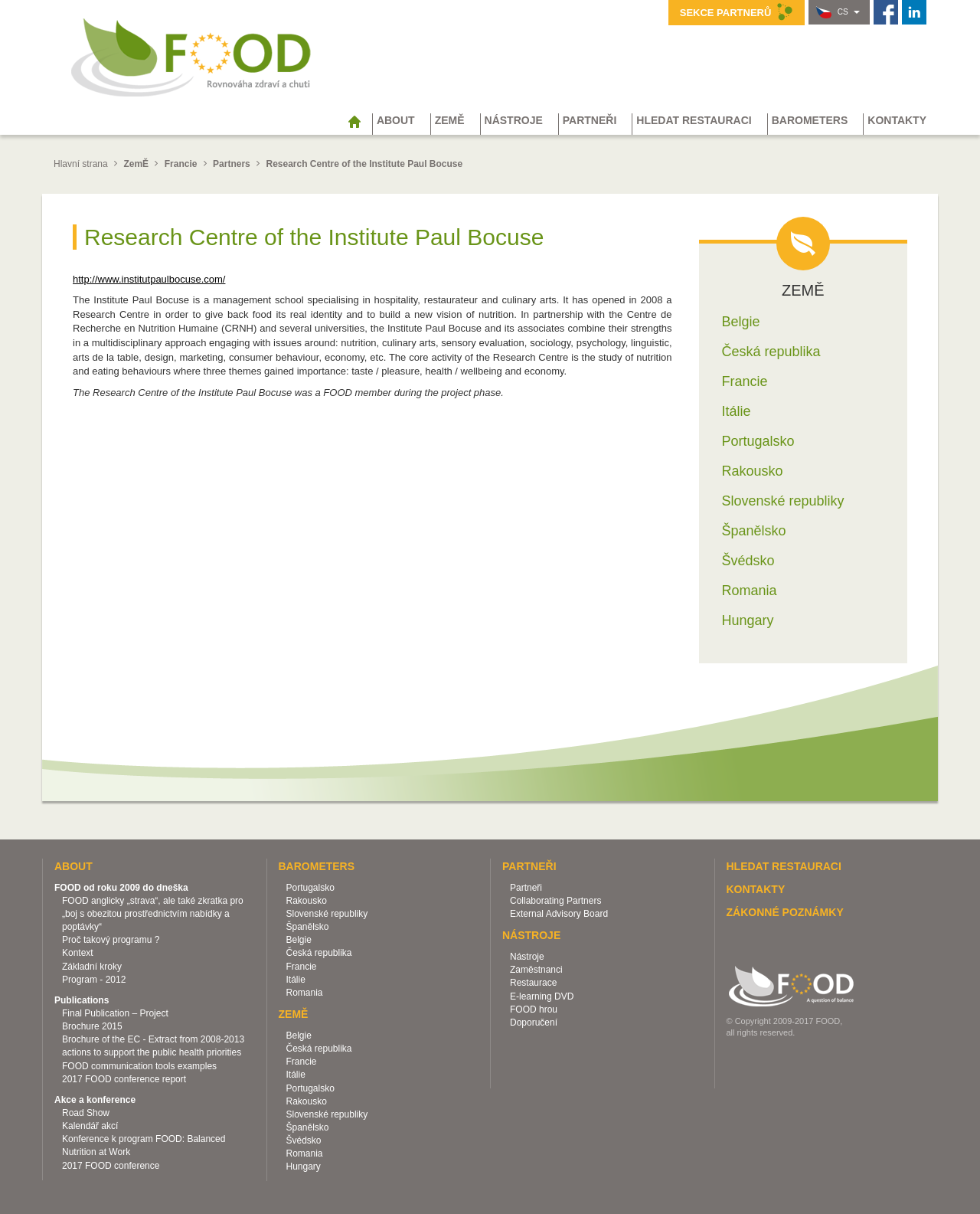Please predict the bounding box coordinates (top-left x, top-left y, bottom-right x, bottom-right y) for the UI element in the screenshot that fits the description: Švédsko

[0.292, 0.935, 0.328, 0.944]